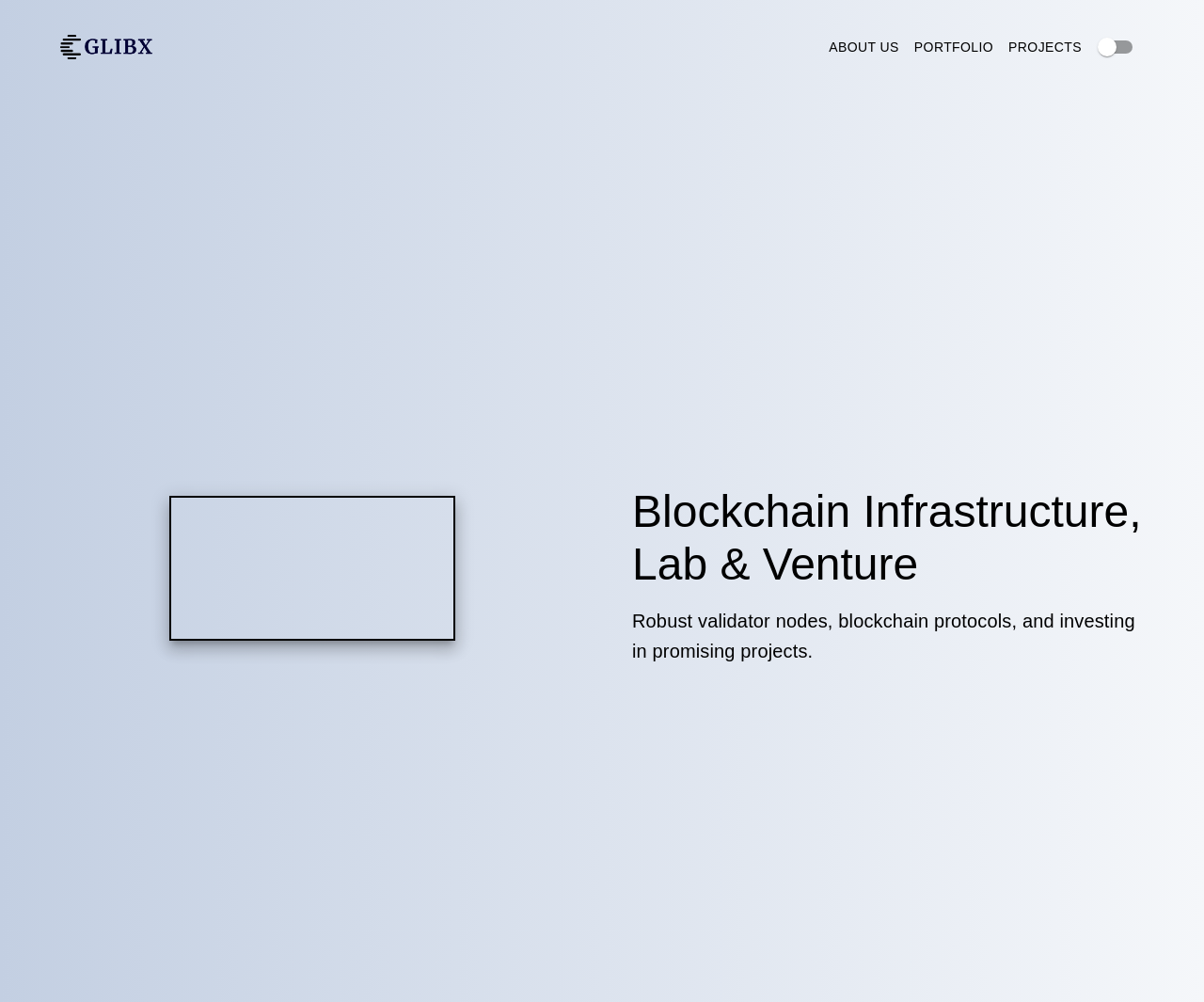What is the theme of the website?
Please provide a comprehensive and detailed answer to the question.

The webpage has multiple mentions of 'blockchain' in its headings and descriptions, which suggests that the theme of the website is related to blockchain technology and its applications.